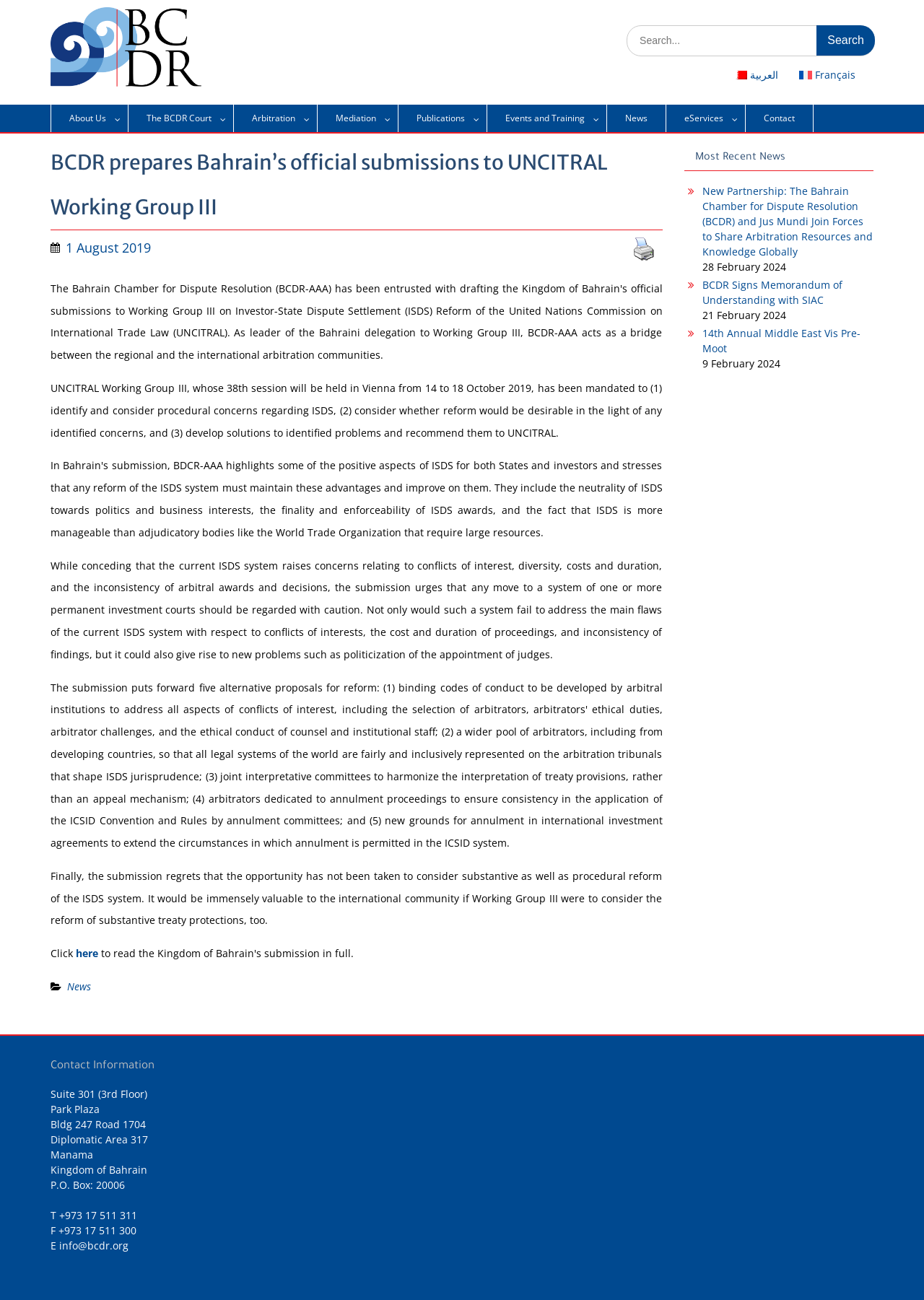Please specify the bounding box coordinates of the clickable section necessary to execute the following command: "Read about BCDR prepares Bahrain’s official submissions to UNCITRAL Working Group III".

[0.055, 0.108, 0.717, 0.177]